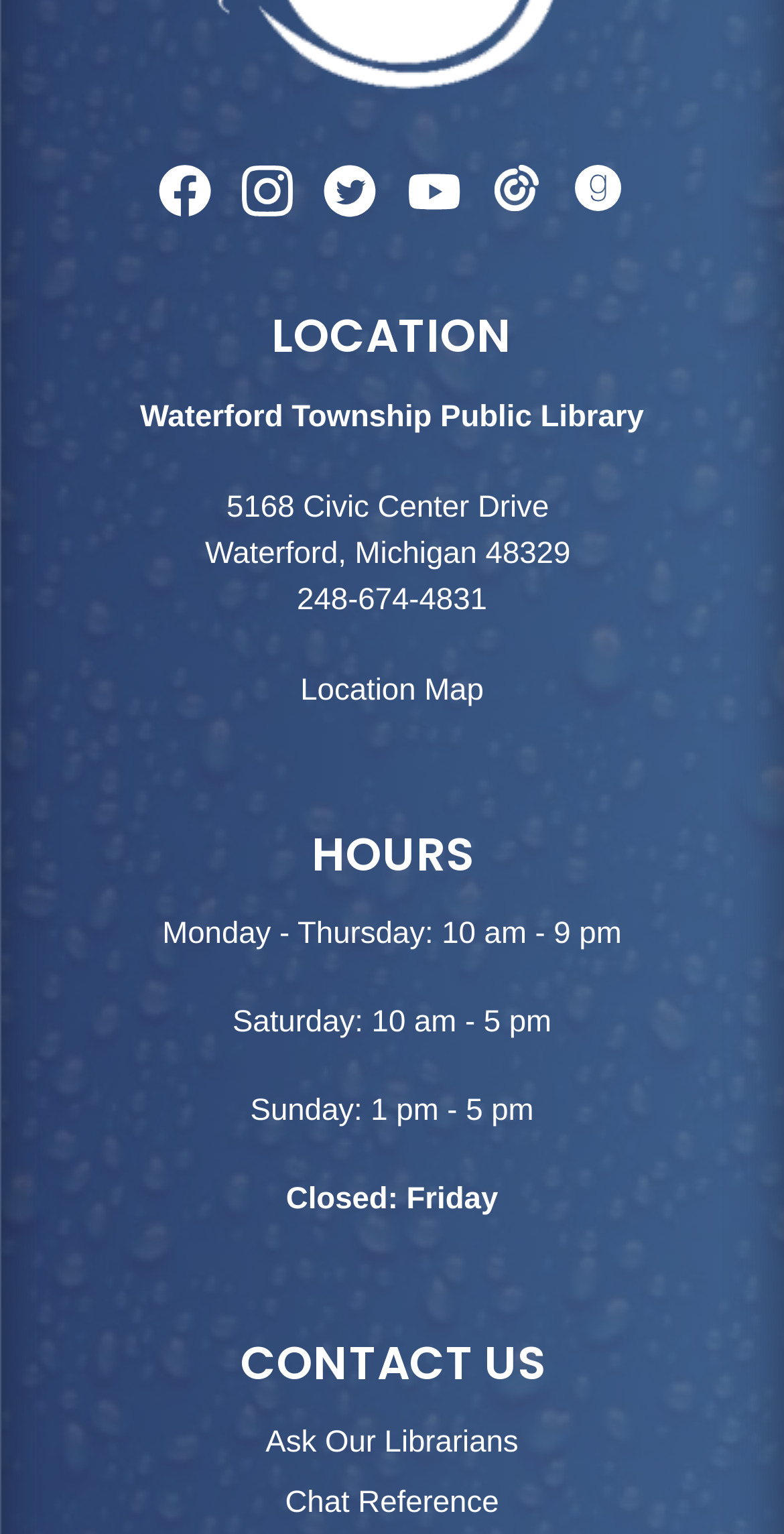Determine the bounding box coordinates of the clickable element to complete this instruction: "view Location Map". Provide the coordinates in the format of four float numbers between 0 and 1, [left, top, right, bottom].

[0.383, 0.439, 0.617, 0.462]